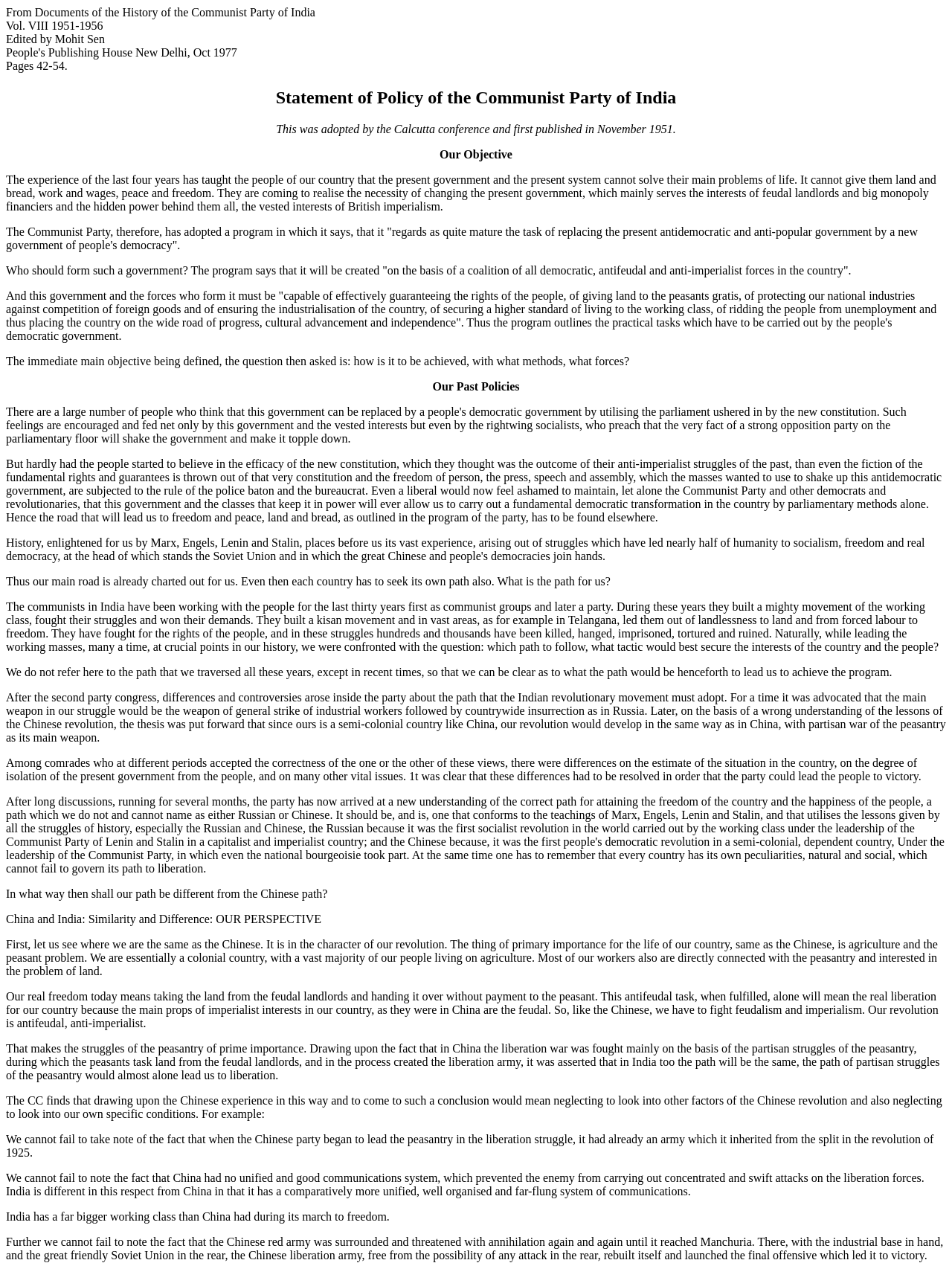What is the significance of the working class in India?
Based on the content of the image, thoroughly explain and answer the question.

The webpage mentions that India has a far bigger working class than China had during its march to freedom, which is an important factor in the Indian revolution.